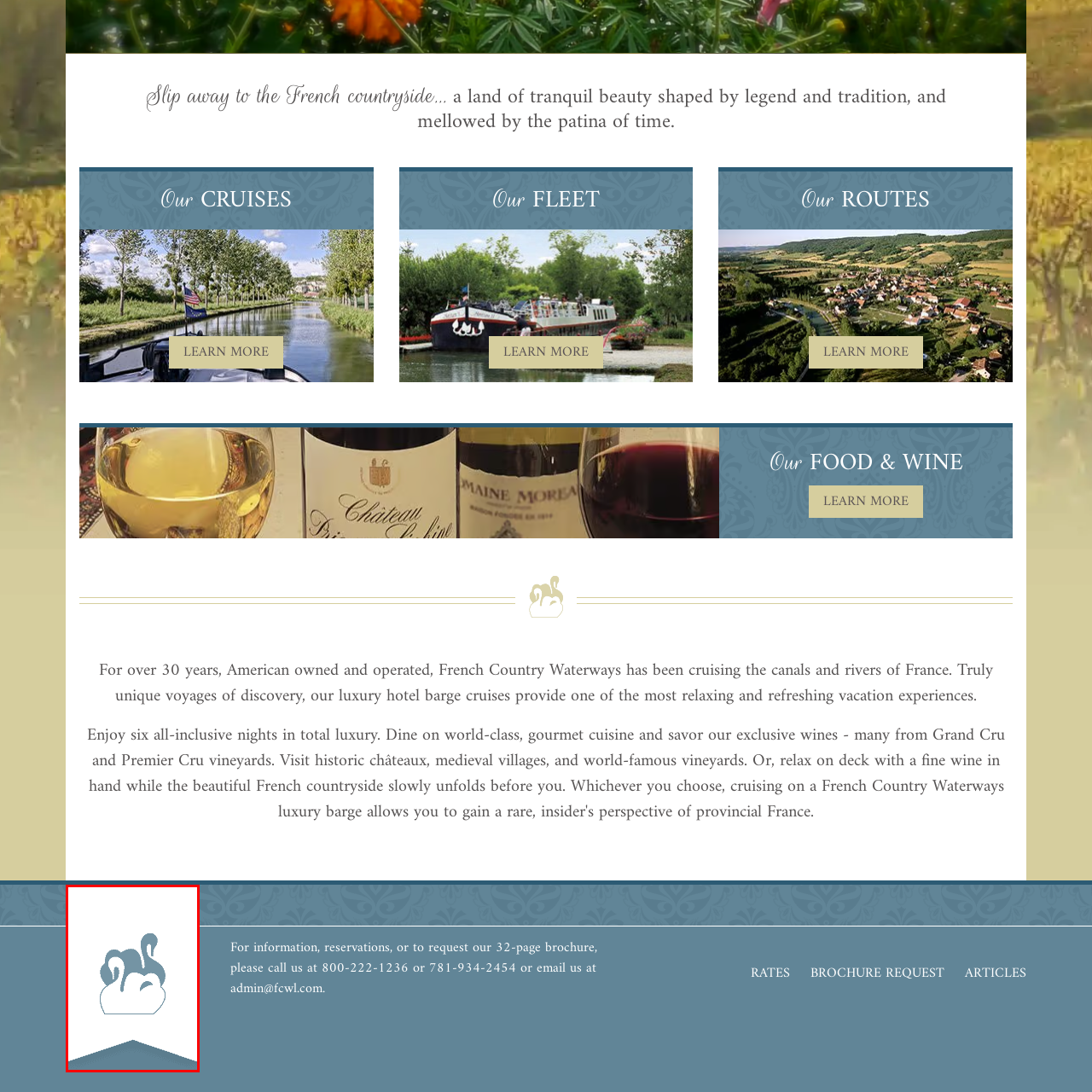Look at the image within the red outline, What is the abstract representation reminiscent of? Answer with one word or phrase.

Nature